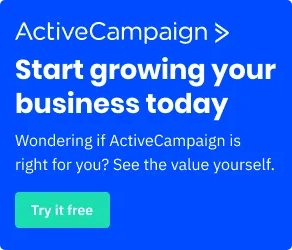Give a short answer using one word or phrase for the question:
What is the main message of the advertisement?

Start growing your business today